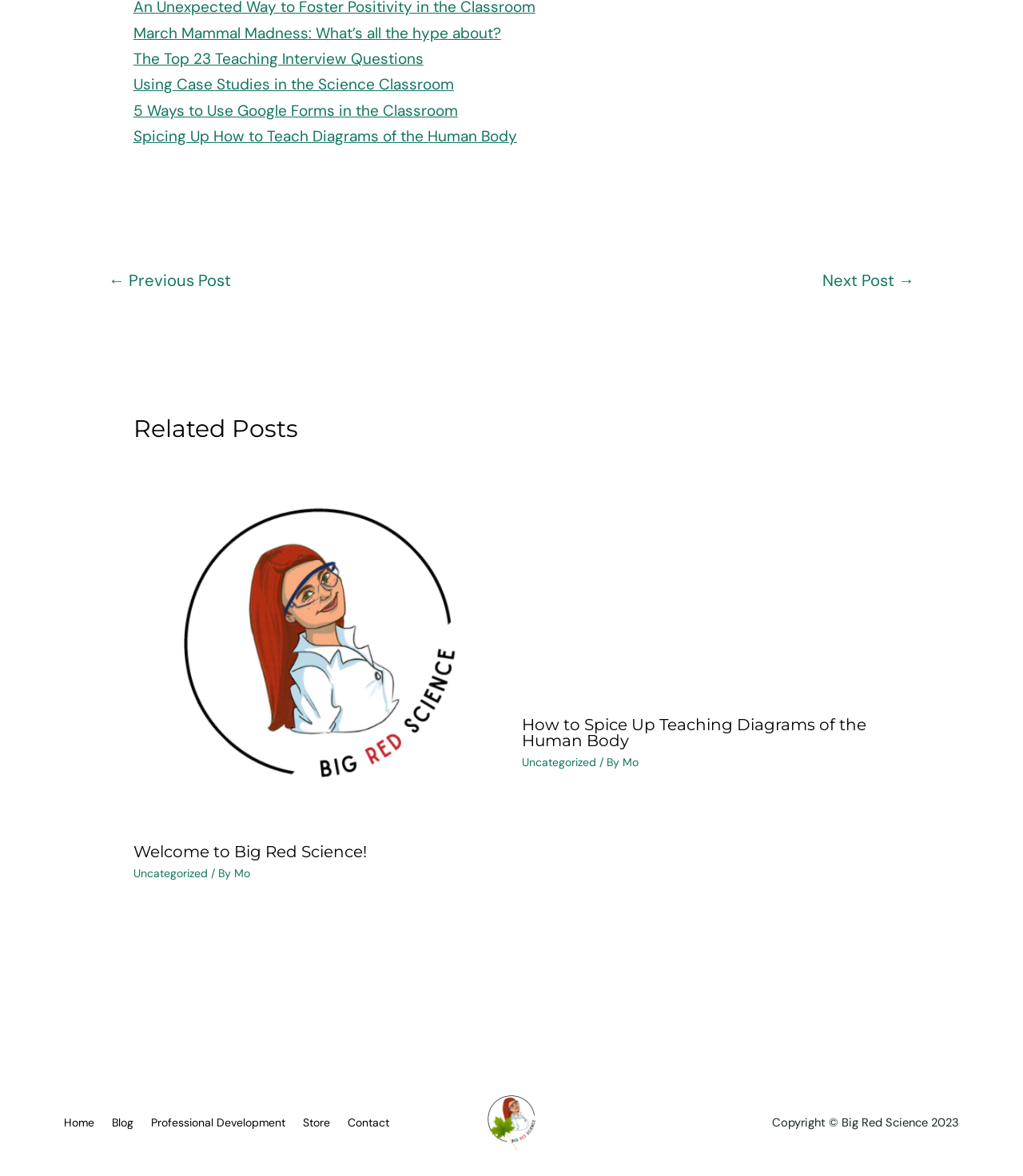What is the copyright year of the website?
Using the visual information, reply with a single word or short phrase.

2023